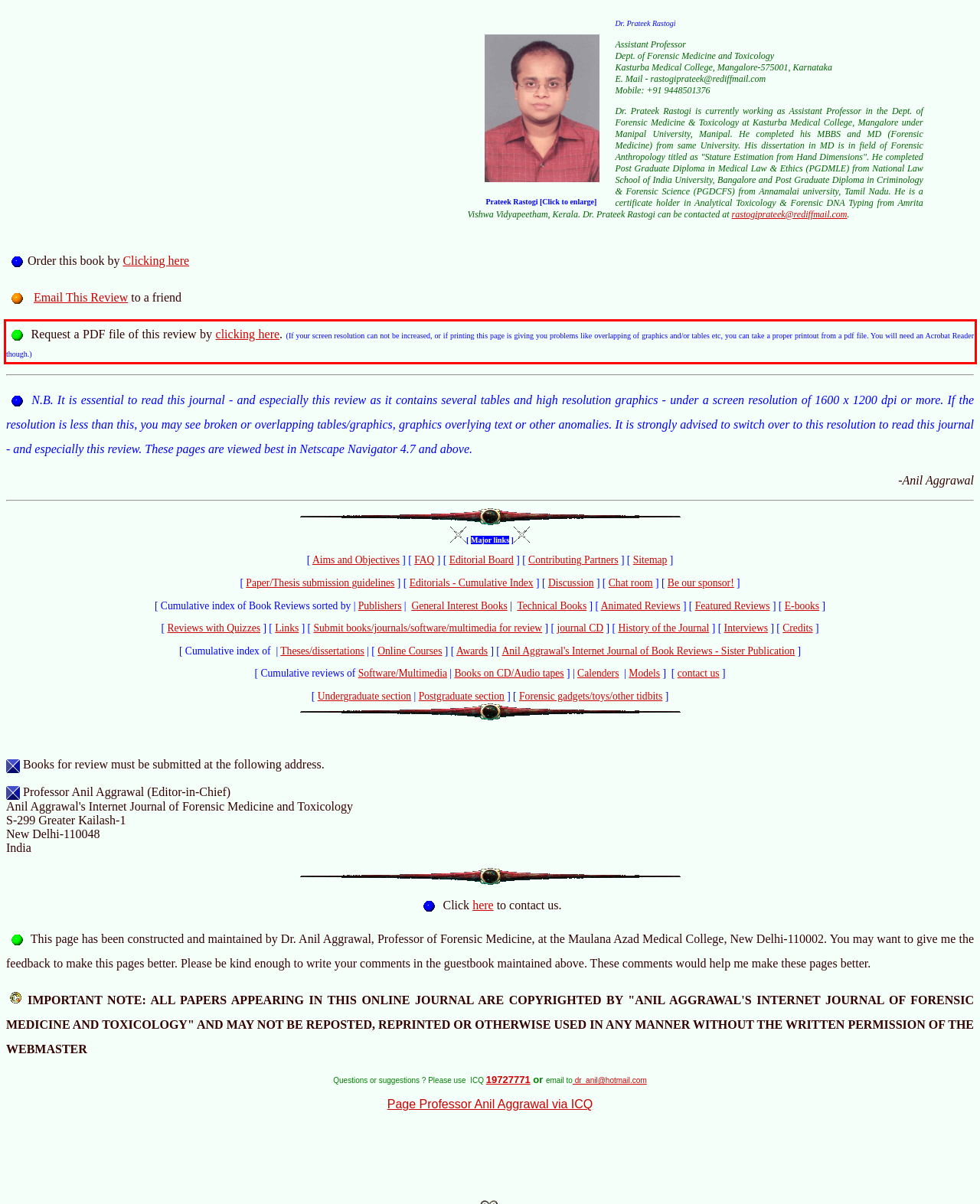Please recognize and transcribe the text located inside the red bounding box in the webpage image.

Request a PDF file of this review by clicking here. (If your screen resolution can not be increased, or if printing this page is giving you problems like overlapping of graphics and/or tables etc, you can take a proper printout from a pdf file. You will need an Acrobat Reader though.)